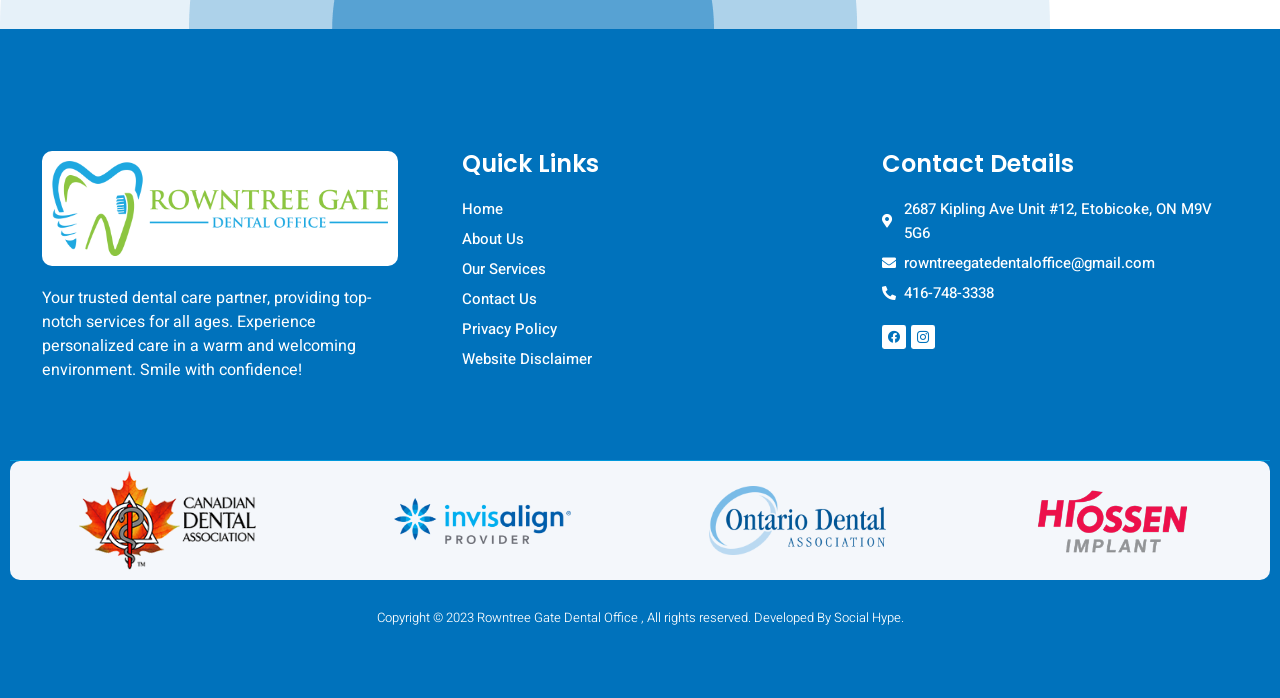Bounding box coordinates are specified in the format (top-left x, top-left y, bottom-right x, bottom-right y). All values are floating point numbers bounded between 0 and 1. Please provide the bounding box coordinate of the region this sentence describes: About Us

[0.361, 0.326, 0.639, 0.36]